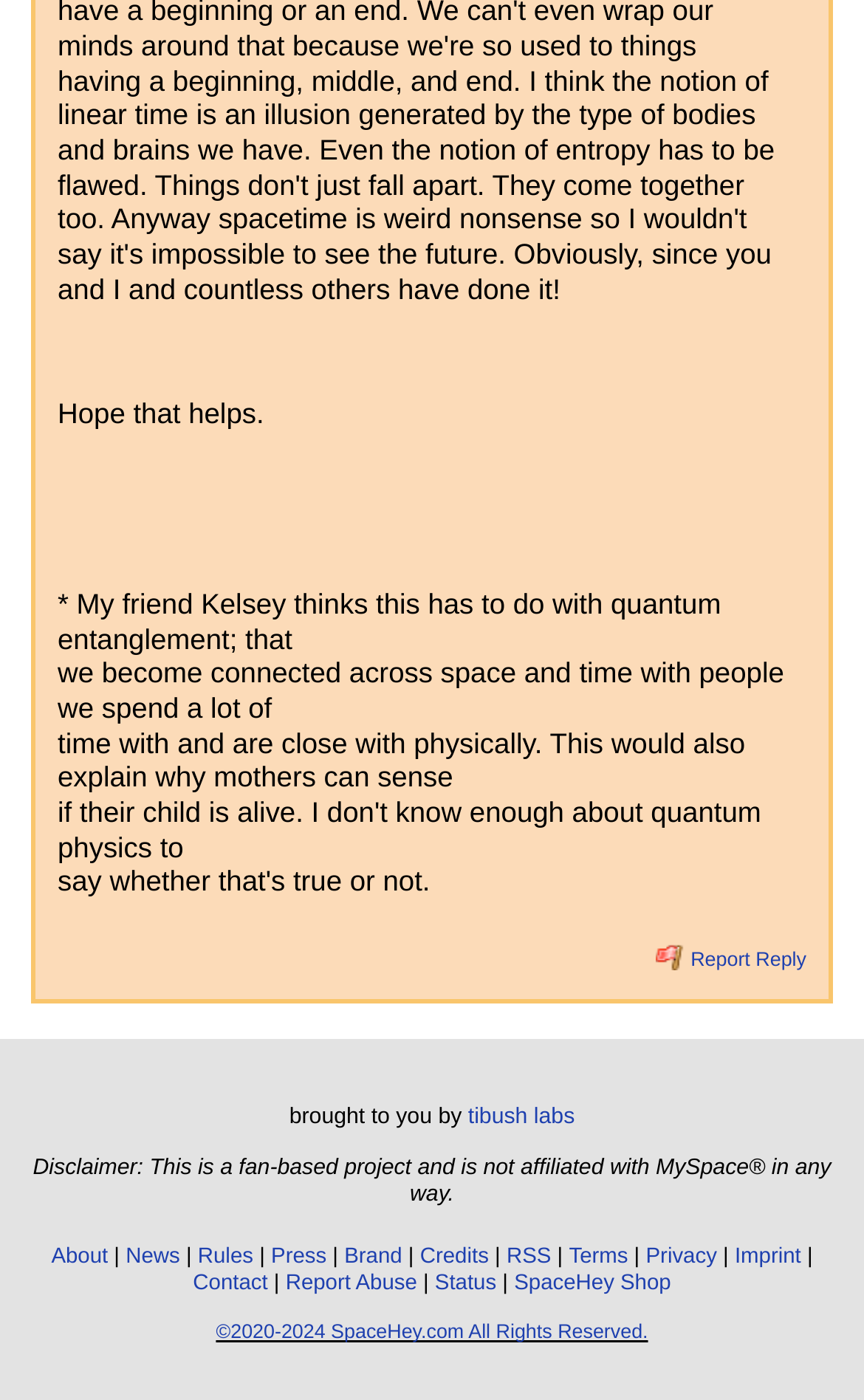Use a single word or phrase to answer the following:
What is the topic of discussion?

quantum entanglement